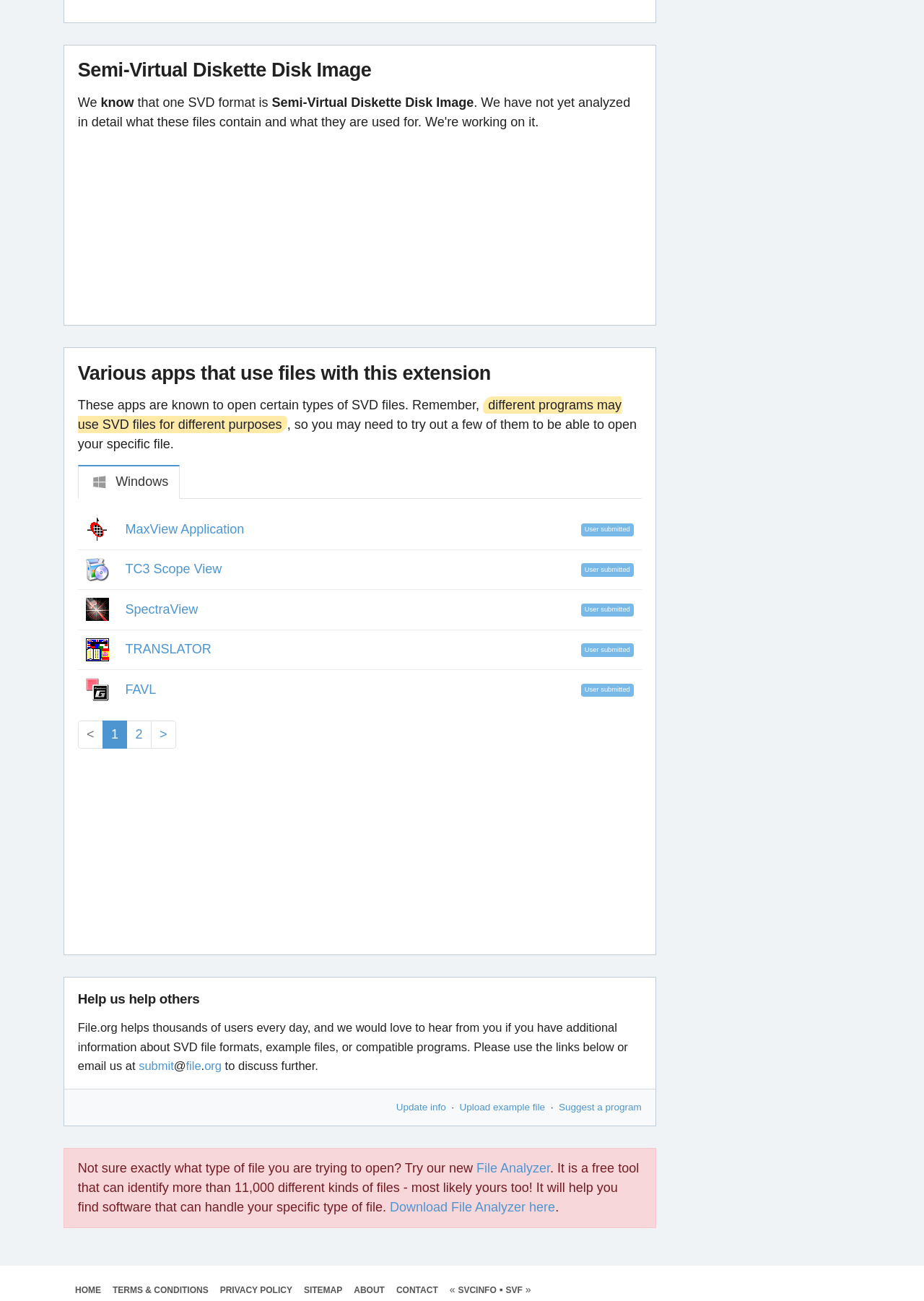Provide the bounding box coordinates of the area you need to click to execute the following instruction: "Click the 'Update info' link".

[0.429, 0.847, 0.483, 0.855]